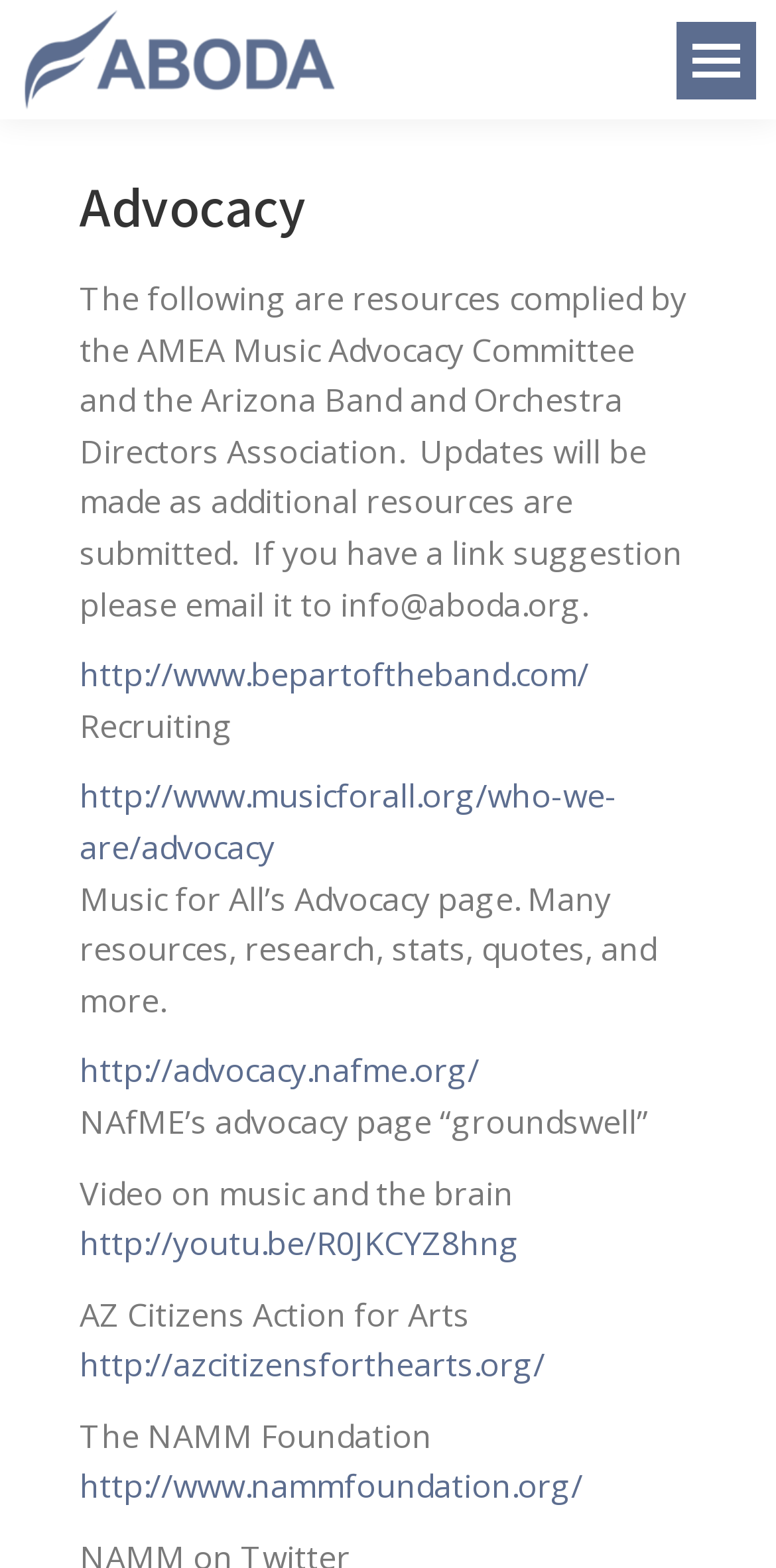What is the purpose of the webpage?
Please give a detailed and elaborate explanation in response to the question.

The webpage has a heading 'Advocacy' and provides various resources related to music advocacy, such as links to other organizations' advocacy pages and videos about music and the brain, indicating that the purpose of the webpage is to provide resources and information for music advocacy.